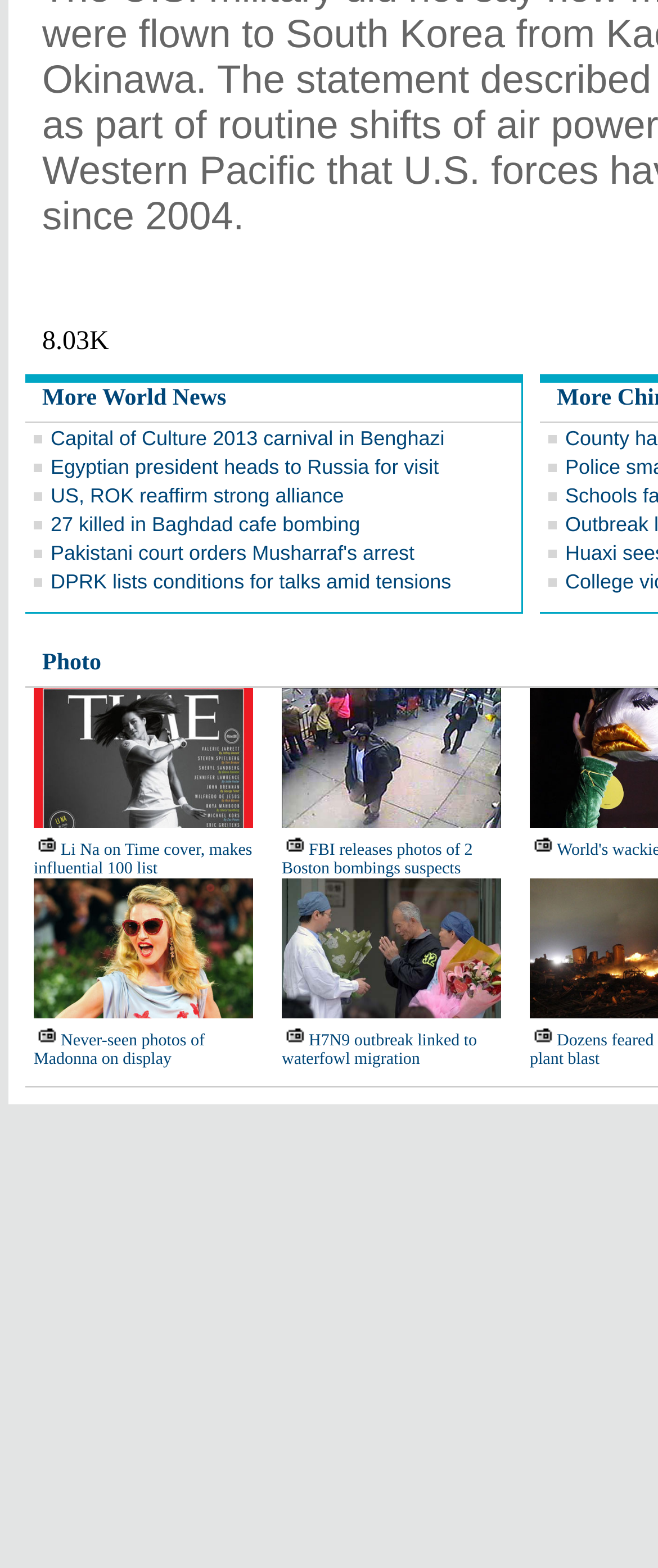Please determine the bounding box coordinates of the element to click in order to execute the following instruction: "Click on 'More World News'". The coordinates should be four float numbers between 0 and 1, specified as [left, top, right, bottom].

[0.064, 0.246, 0.344, 0.262]